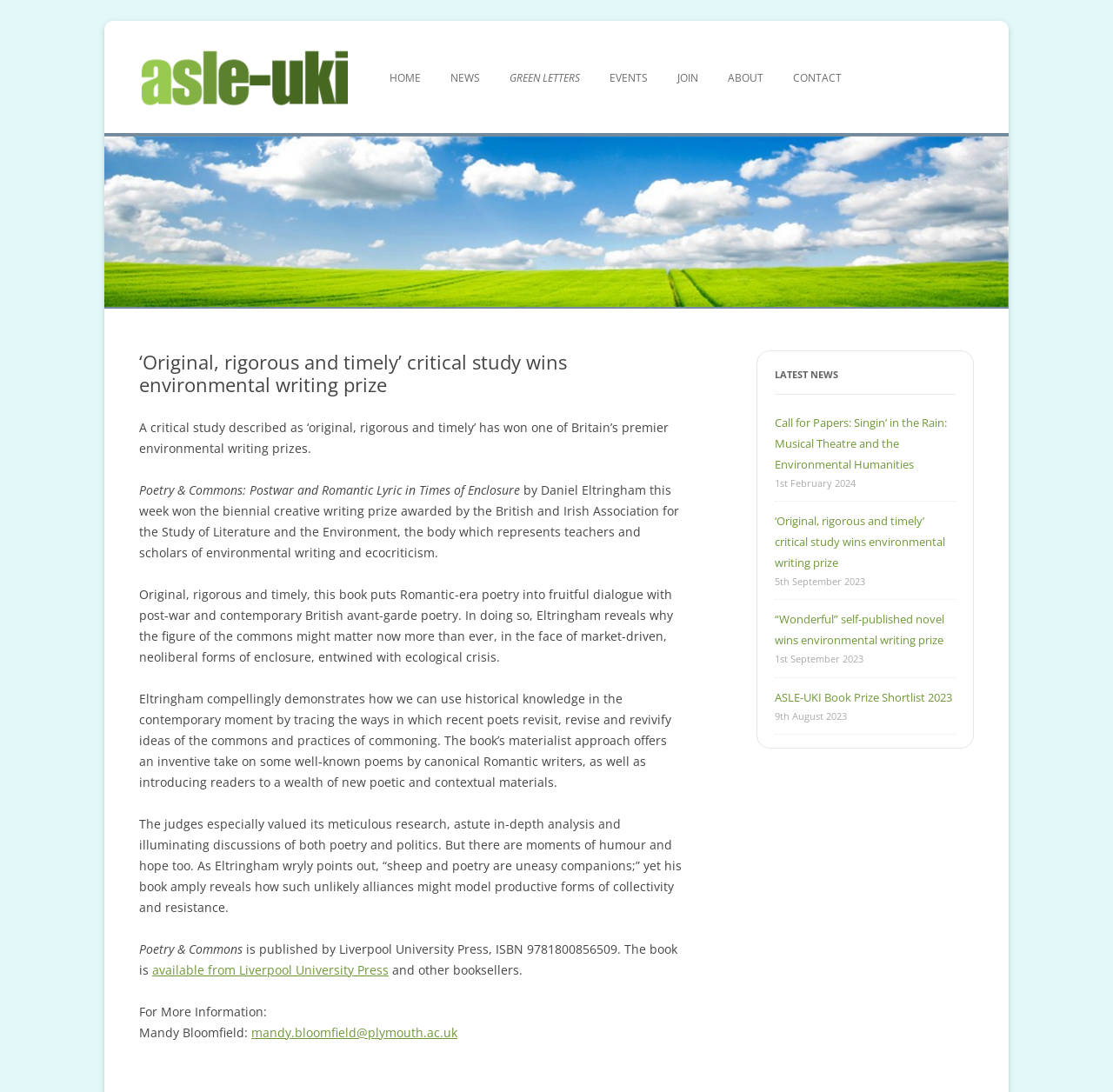Who is the author of the book 'Poetry & Commons'?
Please provide a single word or phrase as your answer based on the image.

Daniel Eltringham